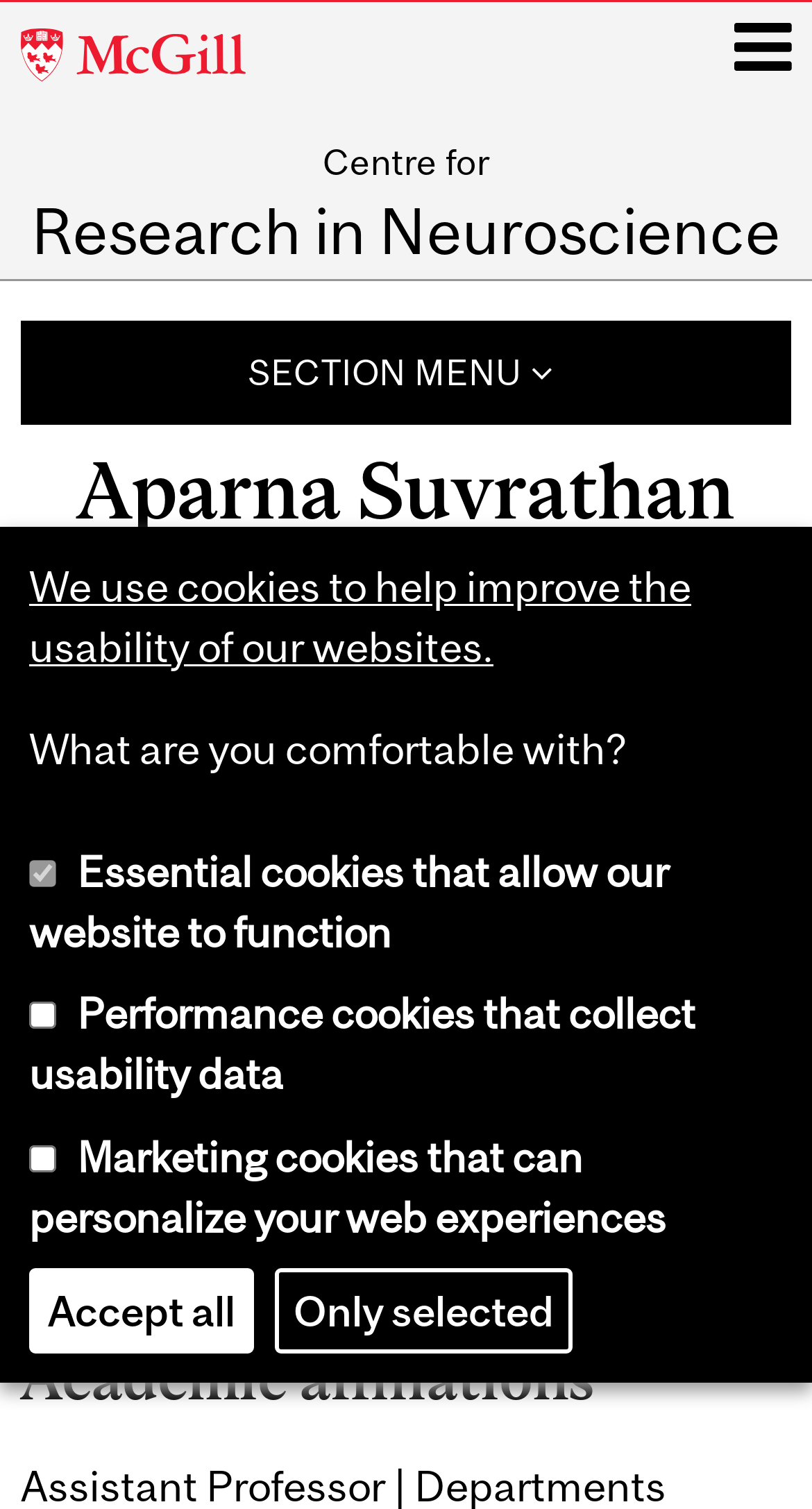Illustrate the webpage's structure and main components comprehensively.

This webpage is about Aparna Suvrathan, an Assistant Professor at McGill University. At the top left, there is a link to McGill University. Next to it, there is a static text "Centre for". Below these elements, there is a link to "Research in Neuroscience" that spans the entire width of the page. 

On the top right, there is a link to the main menu, represented by an icon. Below it, there is a section menu link. 

The main content of the page starts with a heading "Aparna Suvrathan" followed by a horizontal separator. Below the separator, there is a large image of Aparna Suvrathan. 

To the right of the image, there is a heading "Contact information" followed by three lines of text and links. The first line contains a static text "Website:" and a link to "suvrathanlab.org". The second line contains a static text "Email:" and a link to "aparna.suvrathan@mcgill.ca". The third line contains a static text "Tel.:" and a static text with the phone number. 

Below the contact information, there is a heading "Academic affiliations". 

At the bottom of the page, there is a section about cookies. It starts with a link to a page about cookies, followed by a static text "What are you comfortable with?". Below this text, there are three checkboxes for different types of cookies, and two buttons "Accept all" and "Only selected" to manage cookie preferences.